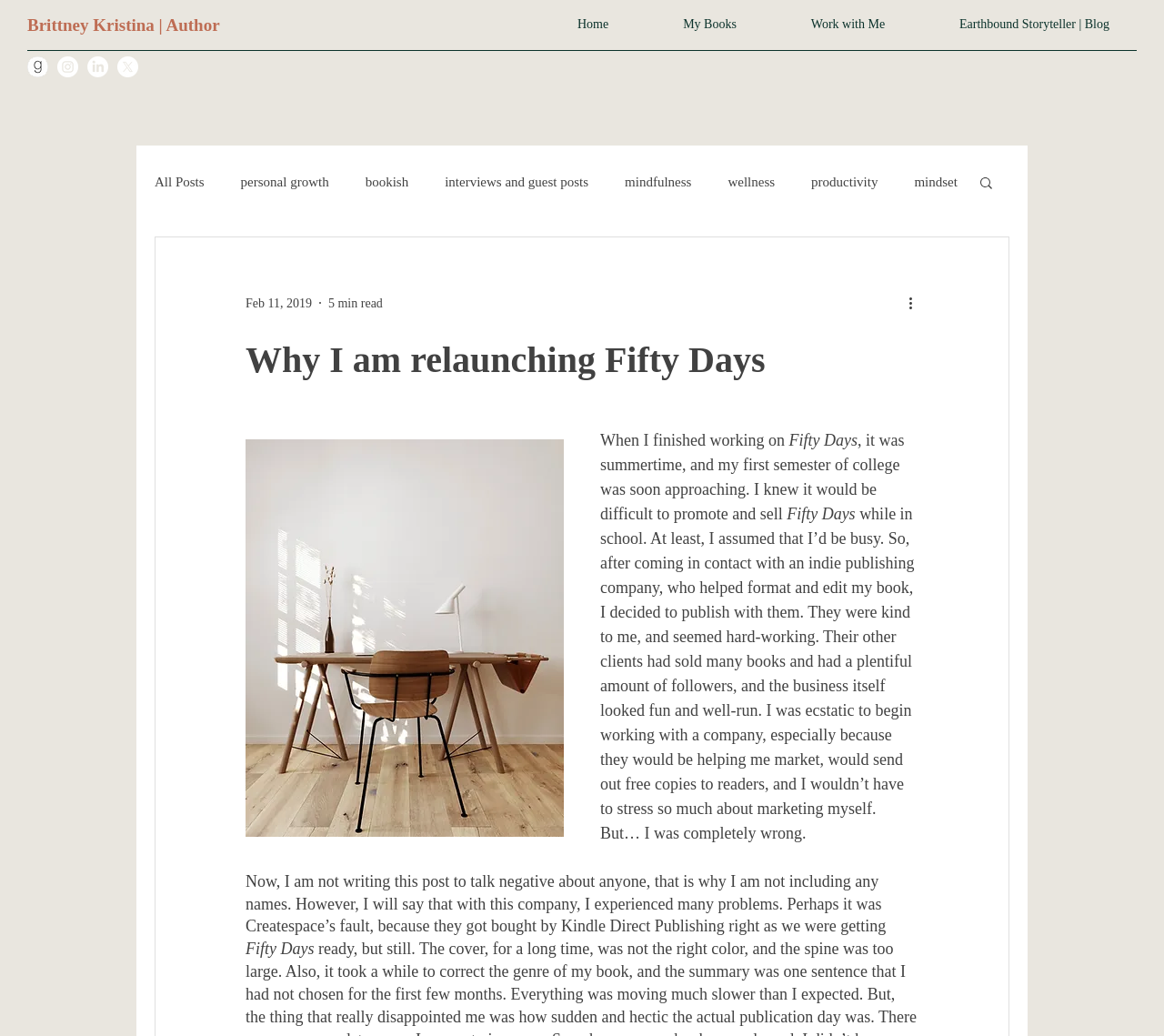Please answer the following query using a single word or phrase: 
What is the title of the book mentioned in the blog post?

Fifty Days